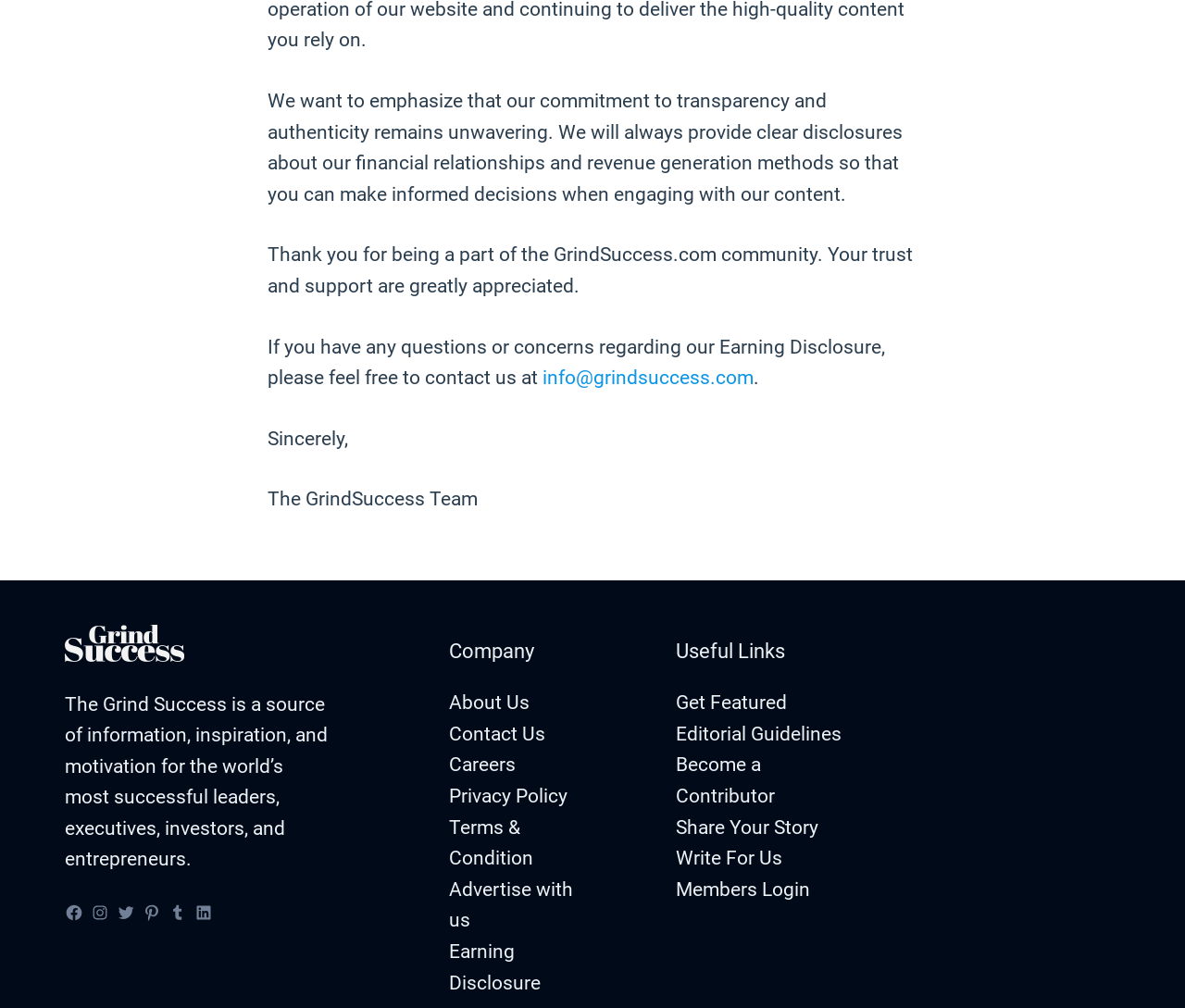Locate the bounding box coordinates of the item that should be clicked to fulfill the instruction: "Read about the clinic's mission".

None